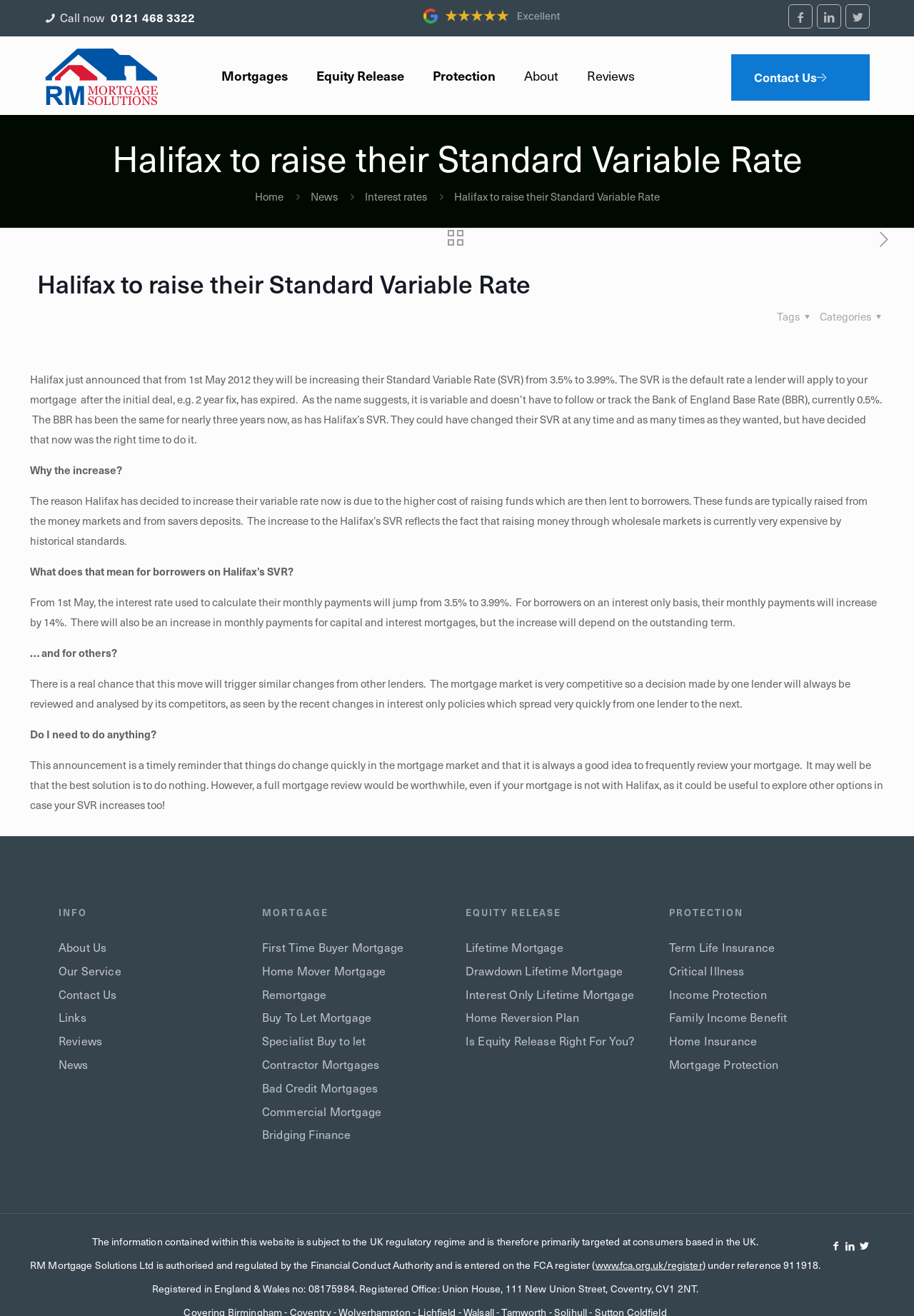Please identify the primary heading of the webpage and give its text content.

Halifax to raise their Standard Variable Rate